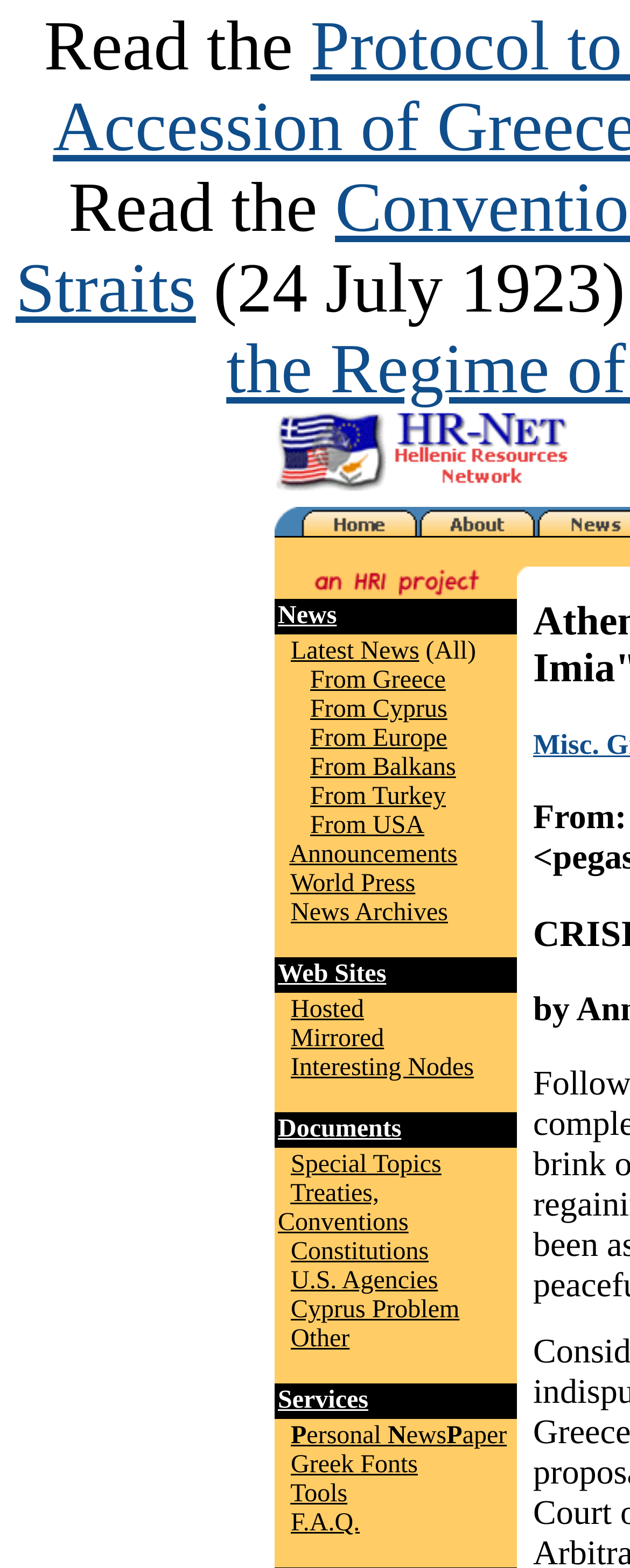Locate the bounding box coordinates of the element that should be clicked to execute the following instruction: "Click on the 'News' link".

[0.441, 0.384, 0.534, 0.402]